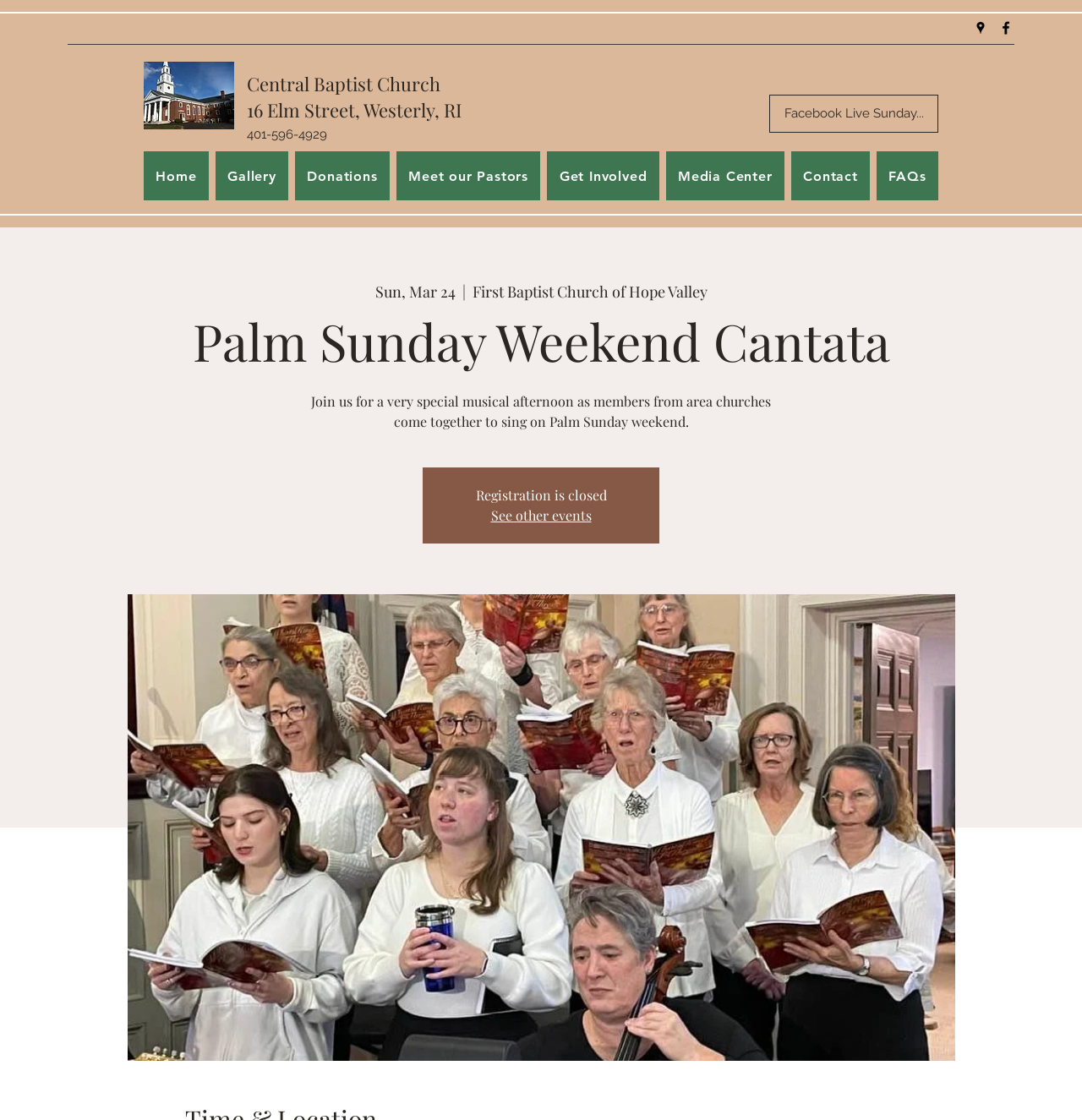Answer this question using a single word or a brief phrase:
What social media platforms are linked on the page?

Google Places, Facebook